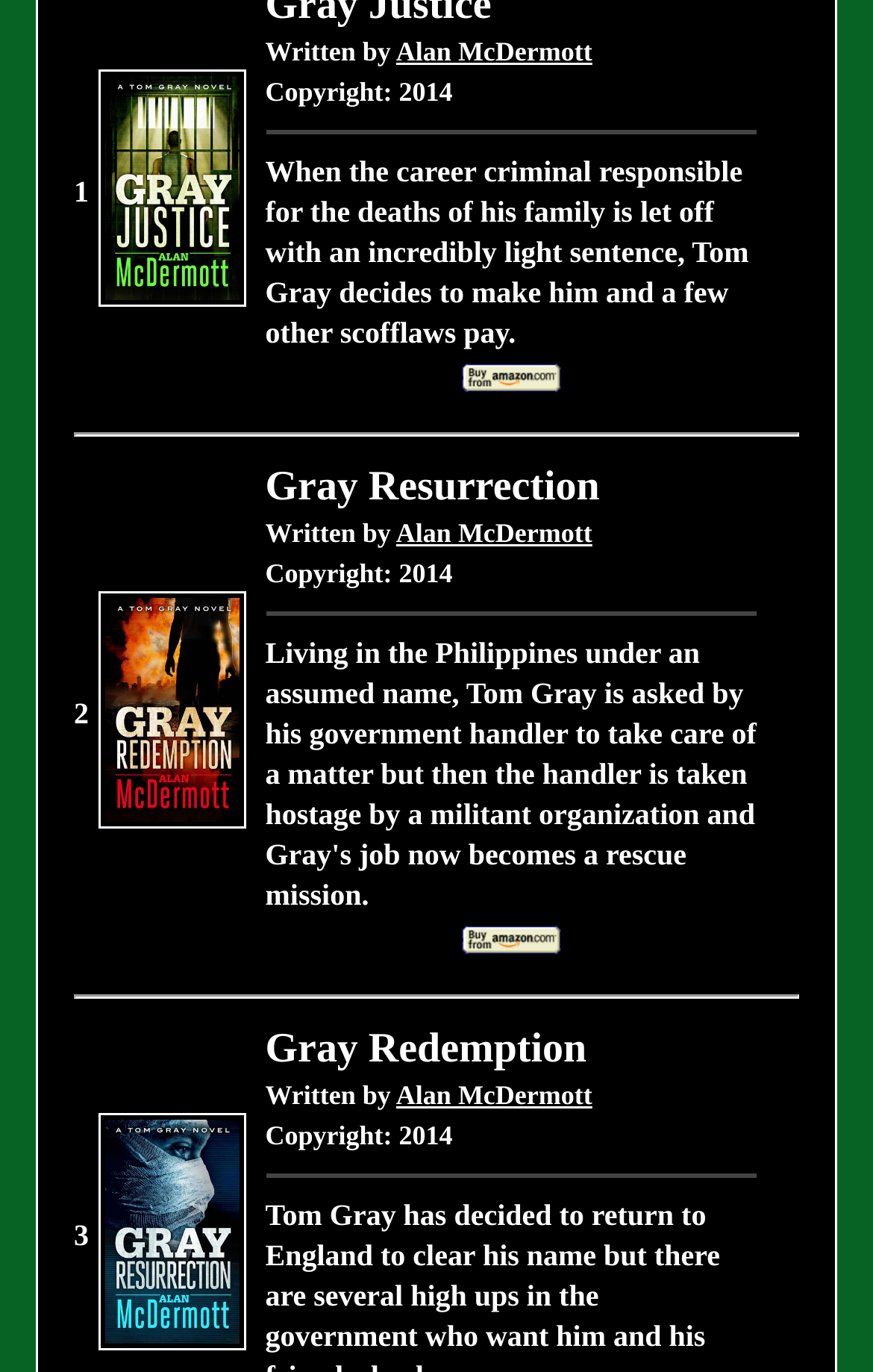What is the copyright year of the third book?
From the details in the image, answer the question comprehensively.

The copyright year of the third book can be found in the StaticText element with the text 'Copyright: 2014' located in the third LayoutTableRow element.